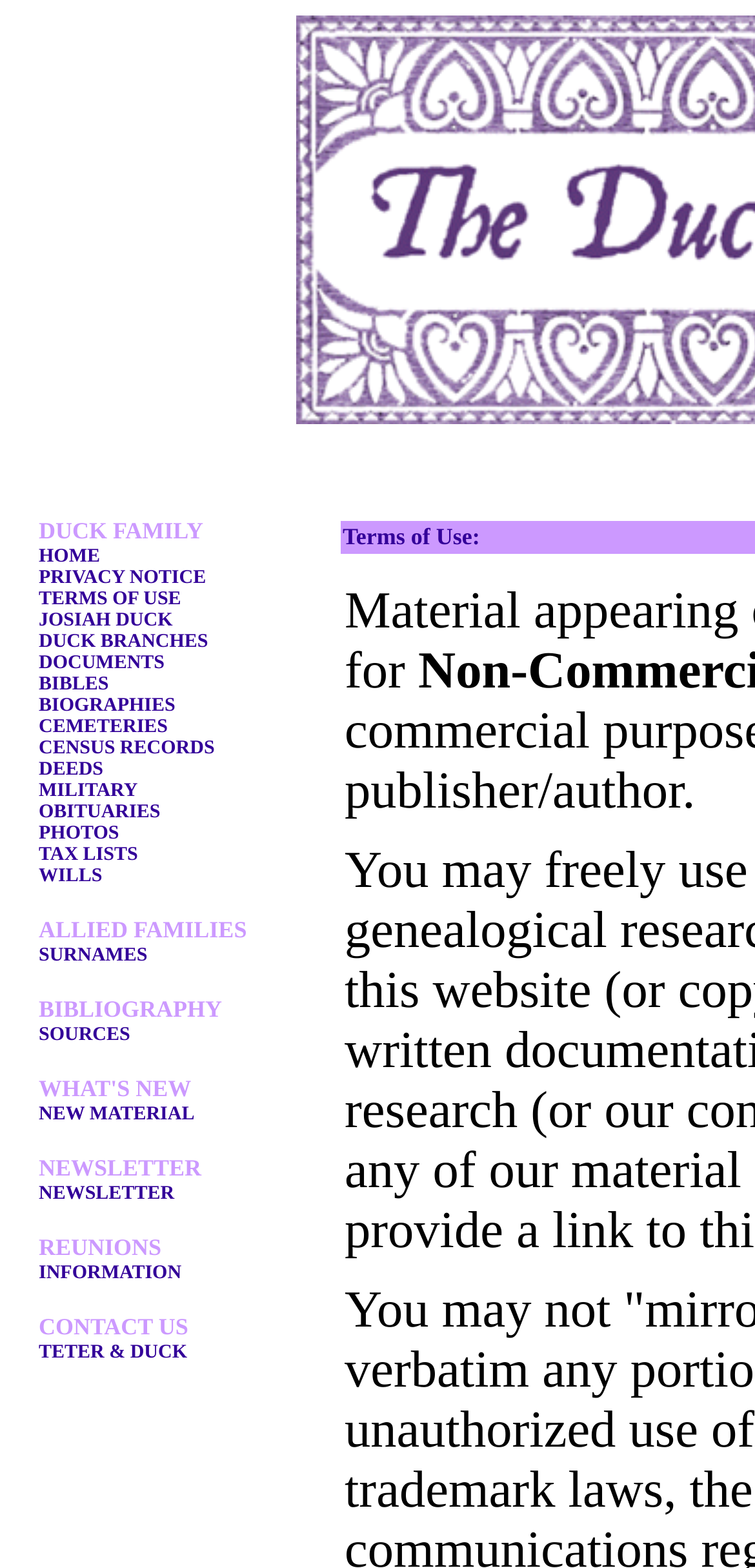Determine the bounding box coordinates of the clickable element to complete this instruction: "Explore DUCK BRANCHES". Provide the coordinates in the format of four float numbers between 0 and 1, [left, top, right, bottom].

[0.051, 0.403, 0.276, 0.416]